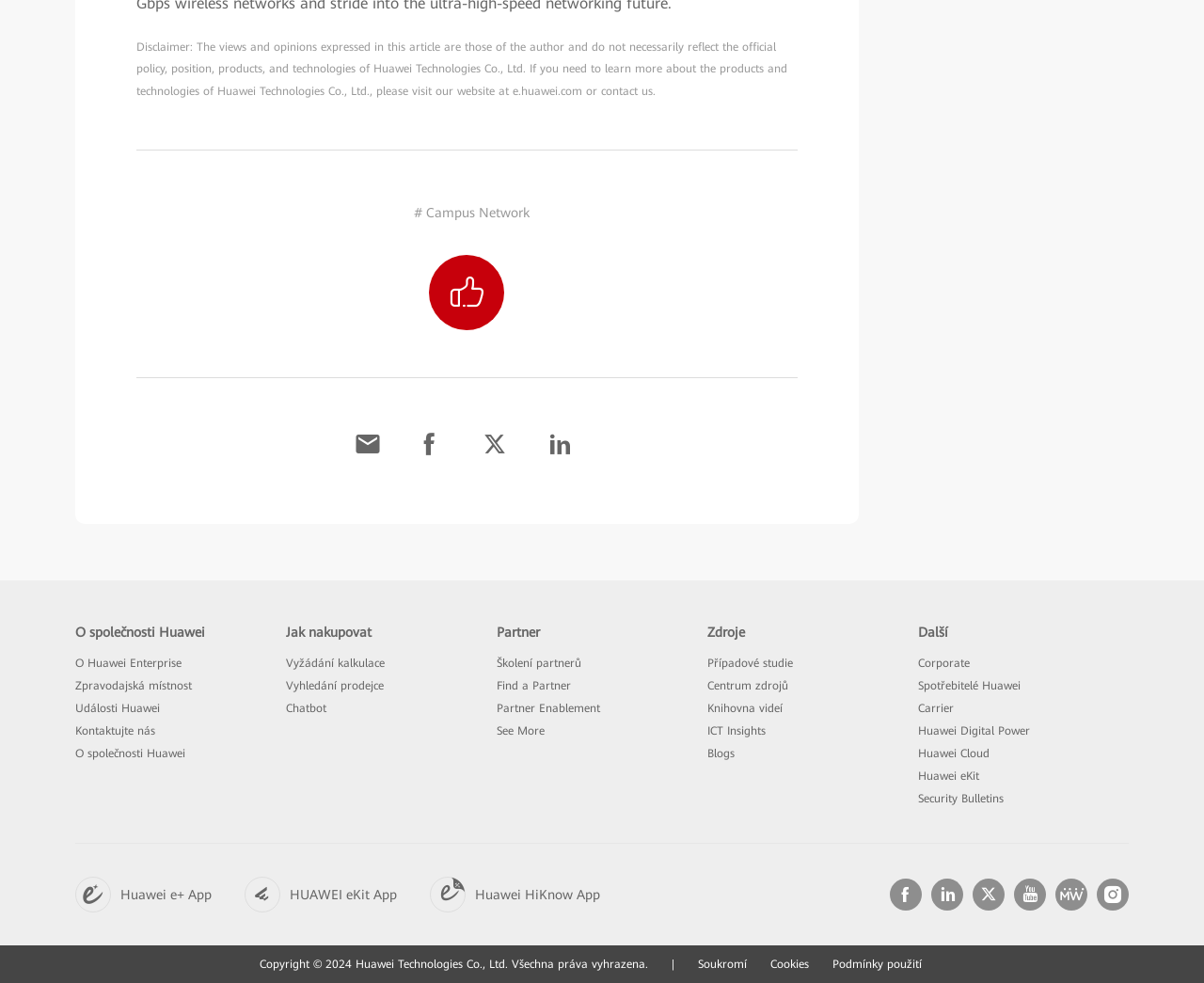Determine the bounding box coordinates for the area you should click to complete the following instruction: "Open 'Huawei e+ App'".

[0.062, 0.892, 0.203, 0.929]